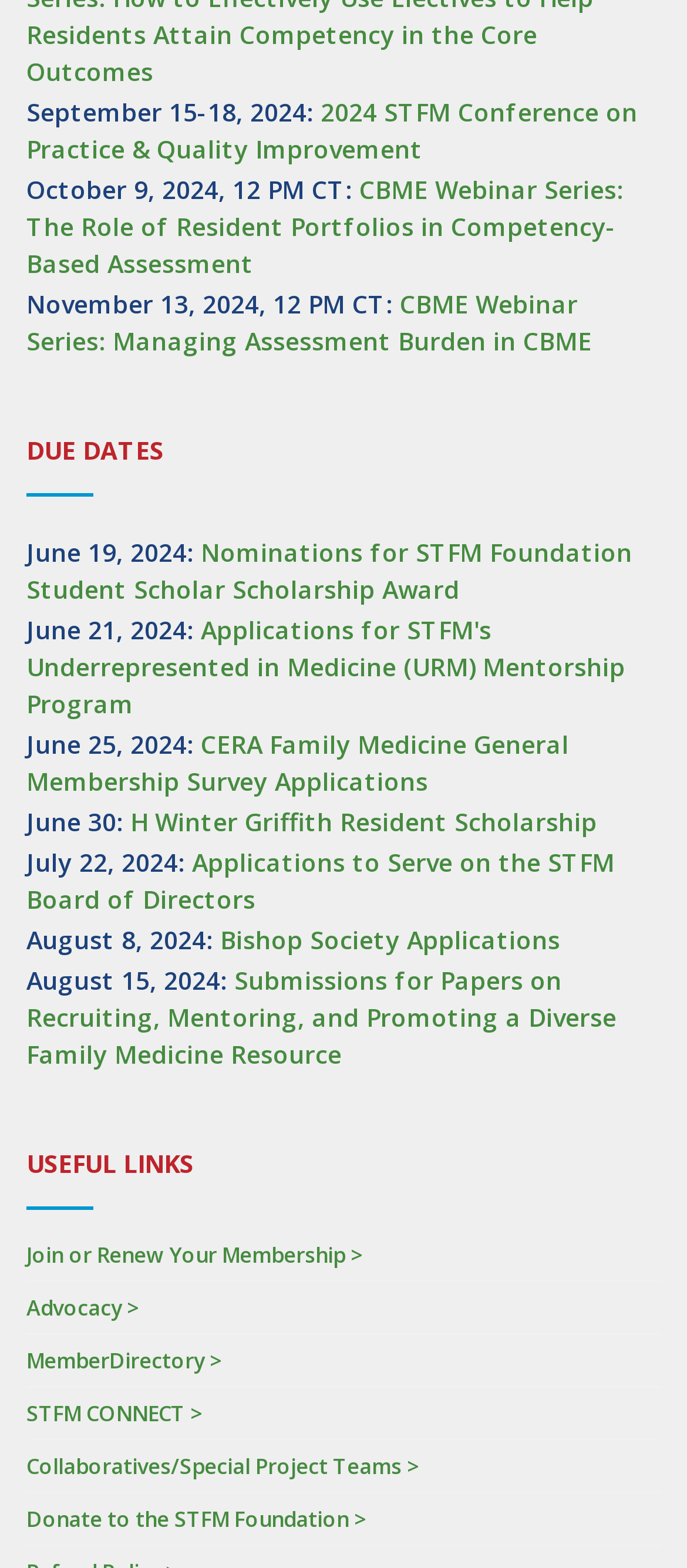Respond with a single word or short phrase to the following question: 
What is the last deadline listed on the webpage?

August 15, 2024